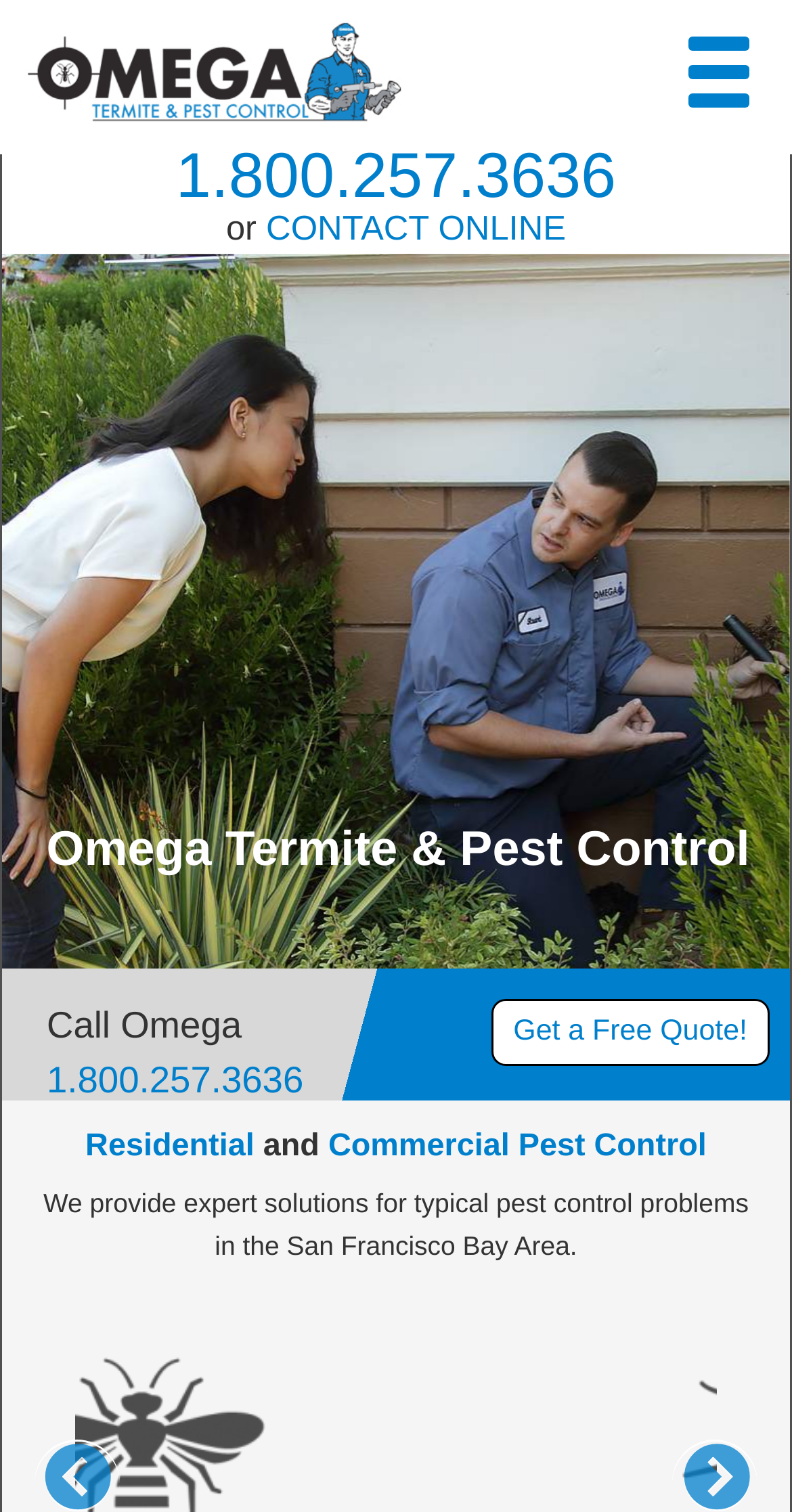Elaborate on the webpage's design and content in a detailed caption.

The webpage is about Omega Termite and Pest Control, a company that has served the San Francisco Bay Area for over 30 years. At the top left of the page, there is a logo image of Omega Termite and Pest Control. Below the logo, there is a phone number "1.800.257.3636" and a link to "CONTACT ONLINE" on the right side. 

On the top right corner, there is a hamburger menu icon represented by "☰". 

Below the top section, there is a dropdown menu with an option "Moraga Pest Control" that contains an image. 

In the middle section, there is a call-to-action phrase "Call Omega" followed by the same phone number "1.800.257.3636" and a link to "Get a Free Quote!" on the right side. 

The main content of the page is headed by "Residential and Commercial Pest Control" with two links below, "Residential" and "Commercial Pest Control". There is a descriptive text that explains the company's services, stating that they provide expert solutions for typical pest control problems in the San Francisco Bay Area.